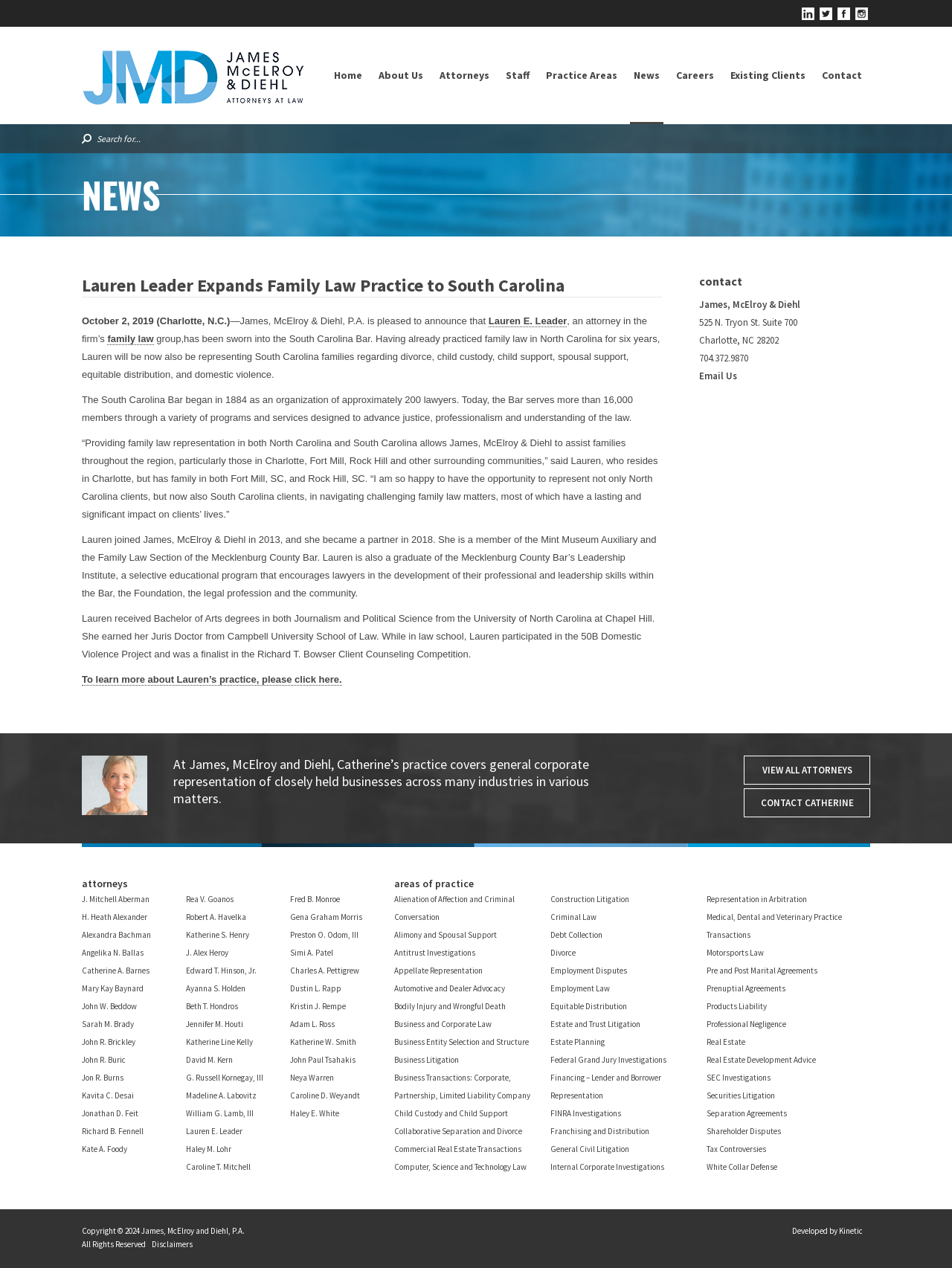Given the element description "FINRA Investigations", identify the bounding box of the corresponding UI element.

[0.578, 0.874, 0.652, 0.882]